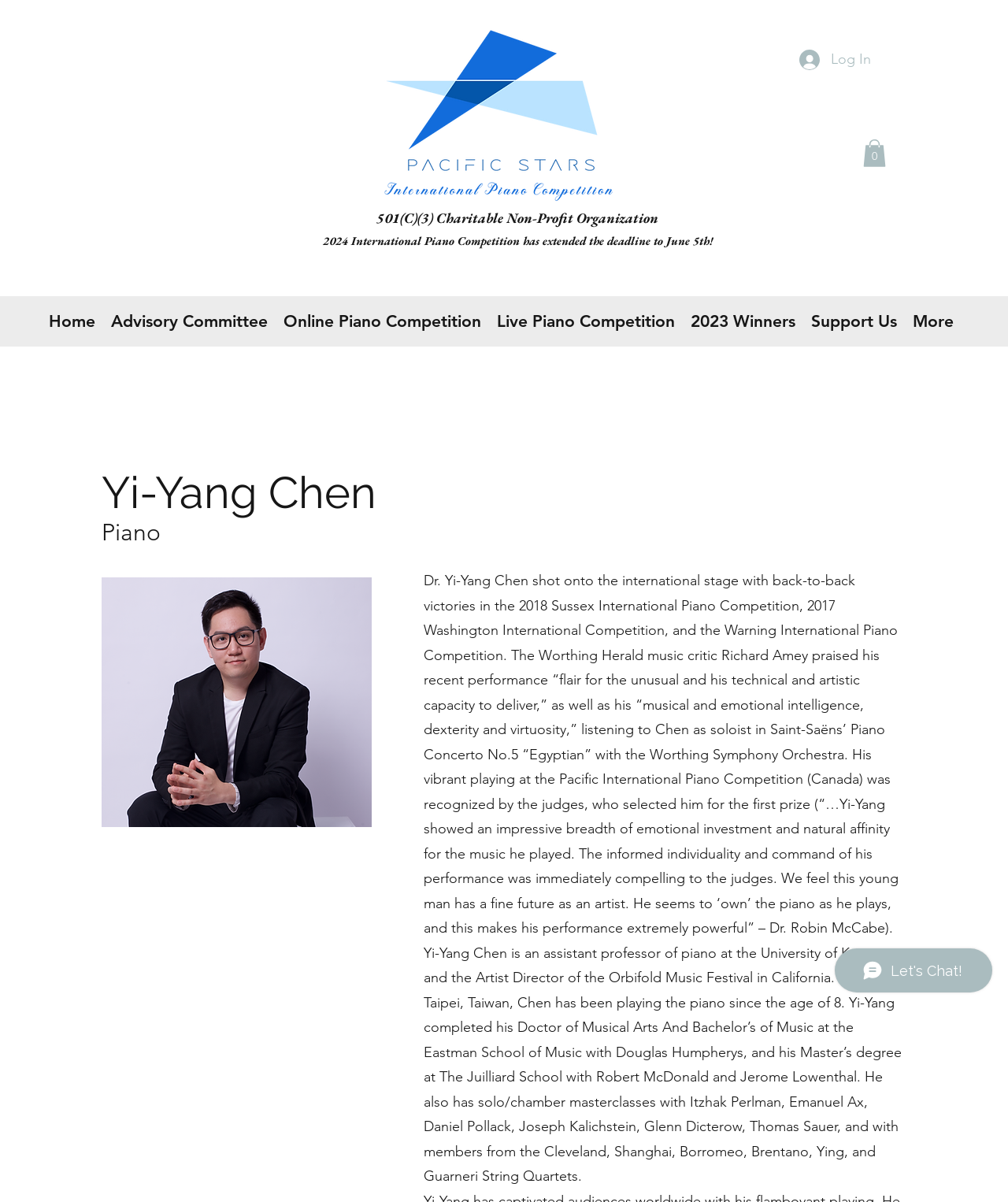Please identify the bounding box coordinates of the element on the webpage that should be clicked to follow this instruction: "Open the chat window". The bounding box coordinates should be given as four float numbers between 0 and 1, formatted as [left, top, right, bottom].

[0.82, 0.782, 1.0, 0.839]